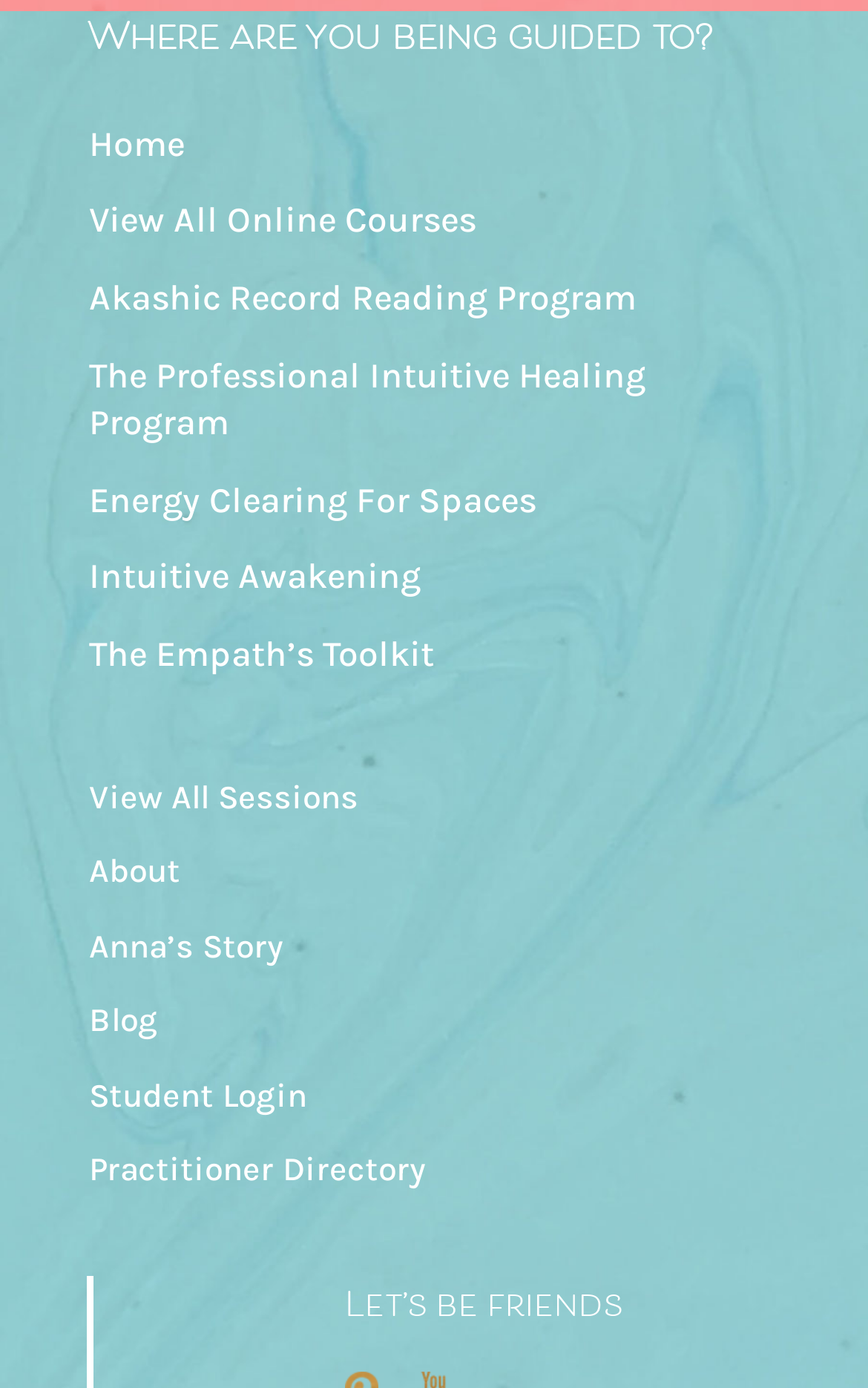What is the last link on the webpage?
Provide a concise answer using a single word or phrase based on the image.

Practitioner Directory